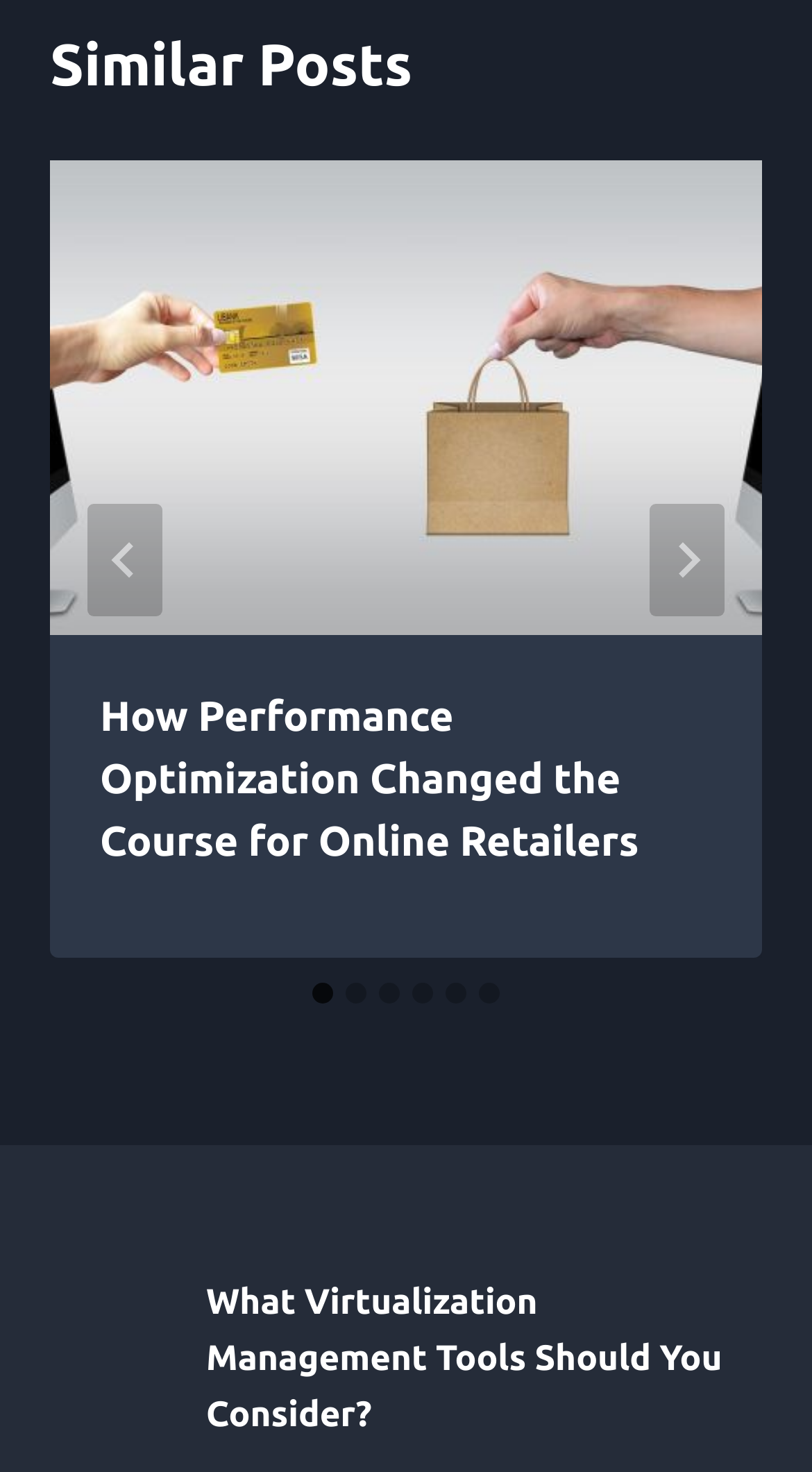What is the title of the first article?
Please answer the question with as much detail as possible using the screenshot.

I found the title of the first article by looking at the text content of the article element with ID 388, which is a child of the tabpanel element with ID 353. The title is also linked to another page, as indicated by the link element with ID 414.